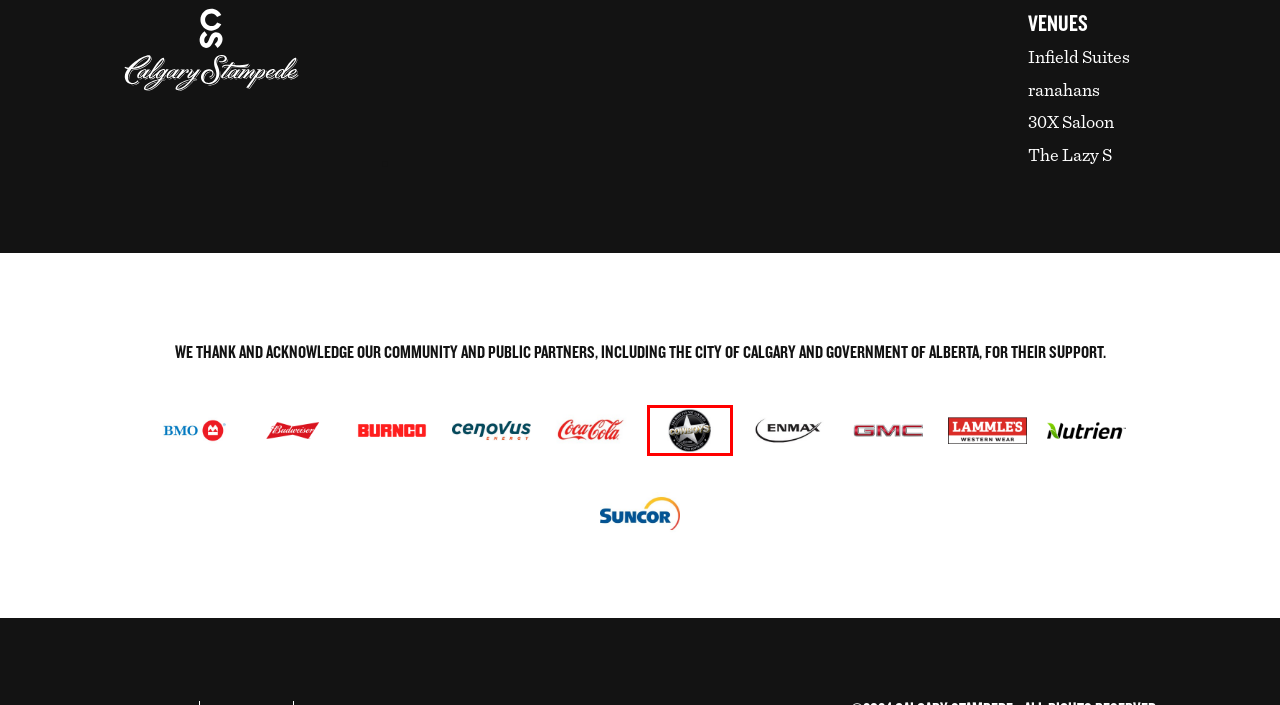You have received a screenshot of a webpage with a red bounding box indicating a UI element. Please determine the most fitting webpage description that matches the new webpage after clicking on the indicated element. The choices are:
A. Welcome to ENMAX
B. Cowboys Dance Hall
C. Transforming Agriculture | Feeding The Future | Nutrien
D. Our Company
E. Home
F. Calgary Stampede | Contact Us
G. Become A Stampede Insider
H. Budweiser

B